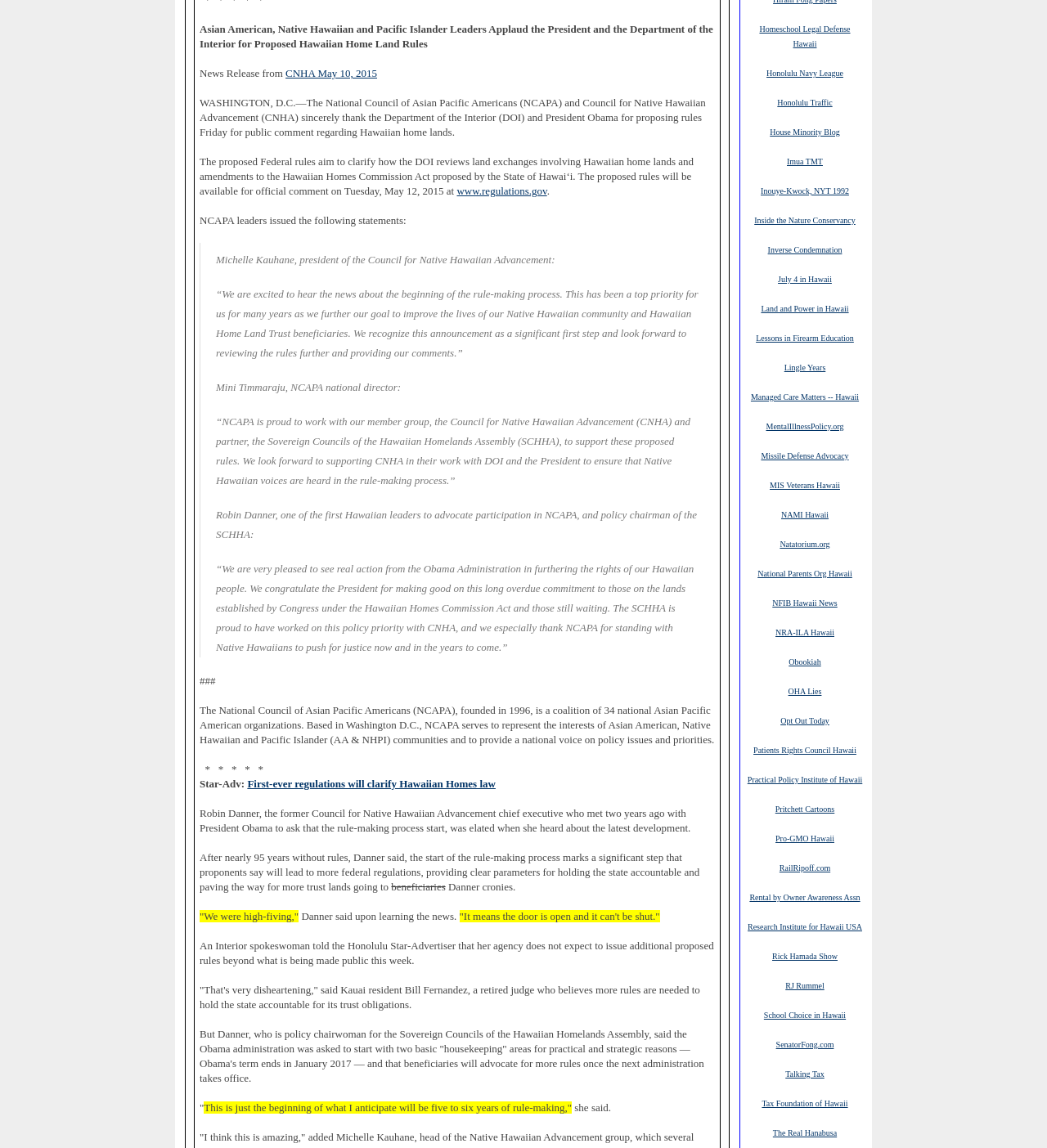Find the bounding box coordinates of the clickable area required to complete the following action: "Click the link 'CNHA May 10, 2015'".

[0.273, 0.058, 0.36, 0.069]